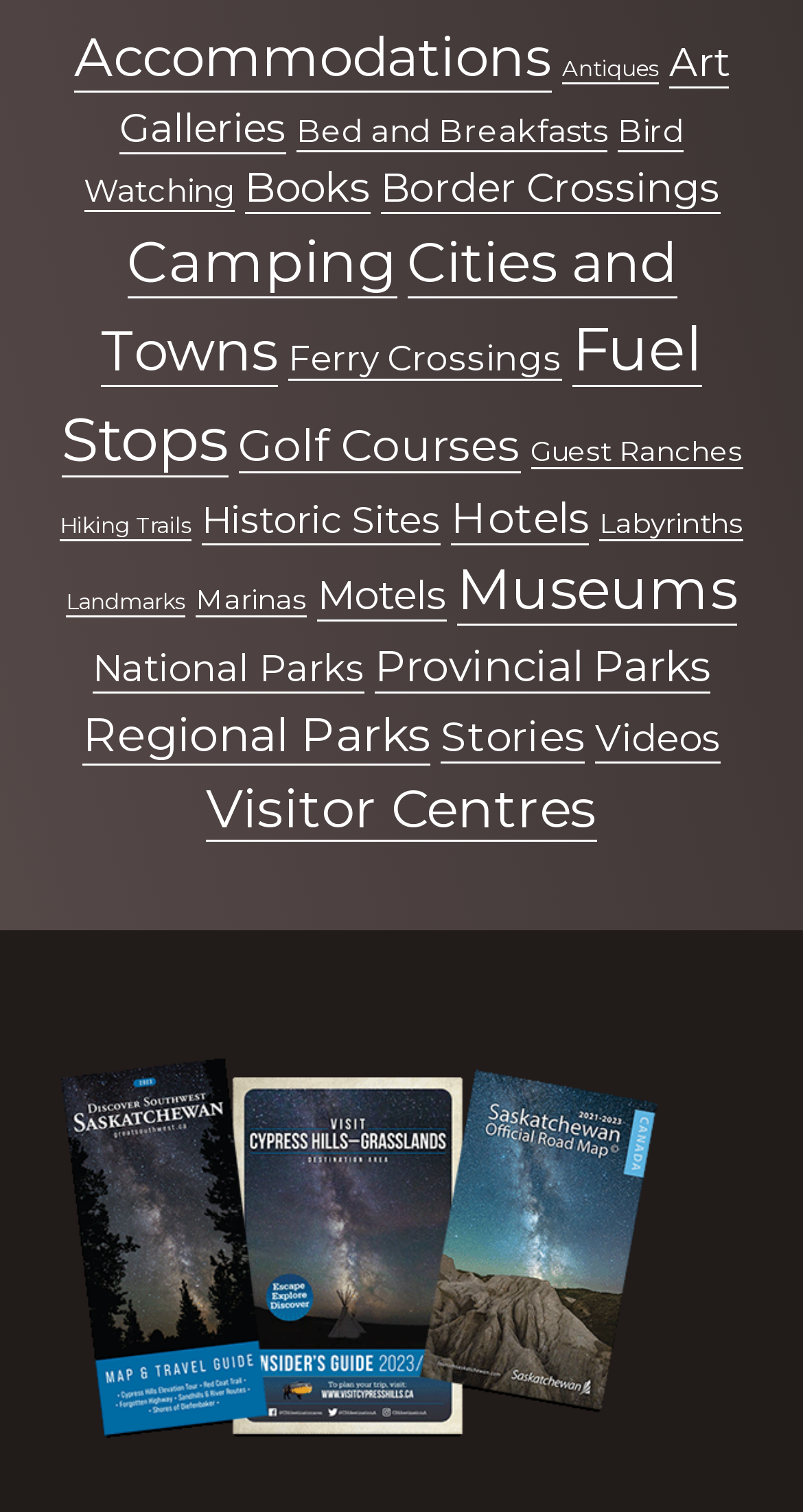Please identify the bounding box coordinates of the element I should click to complete this instruction: 'Visit Brinqa's website'. The coordinates should be given as four float numbers between 0 and 1, like this: [left, top, right, bottom].

None